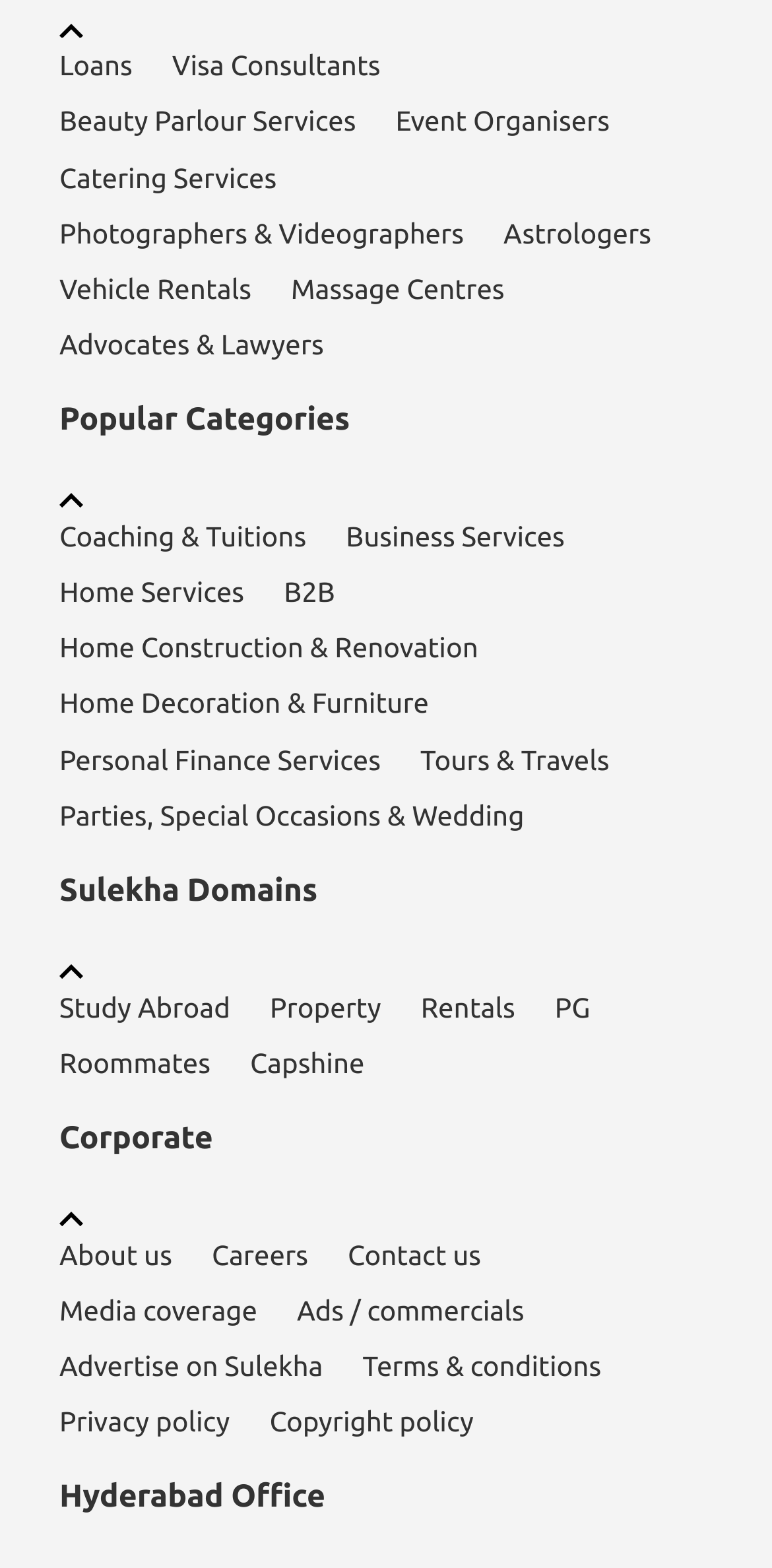Identify the bounding box coordinates of the part that should be clicked to carry out this instruction: "Explore Coaching & Tuitions".

[0.077, 0.324, 0.397, 0.36]